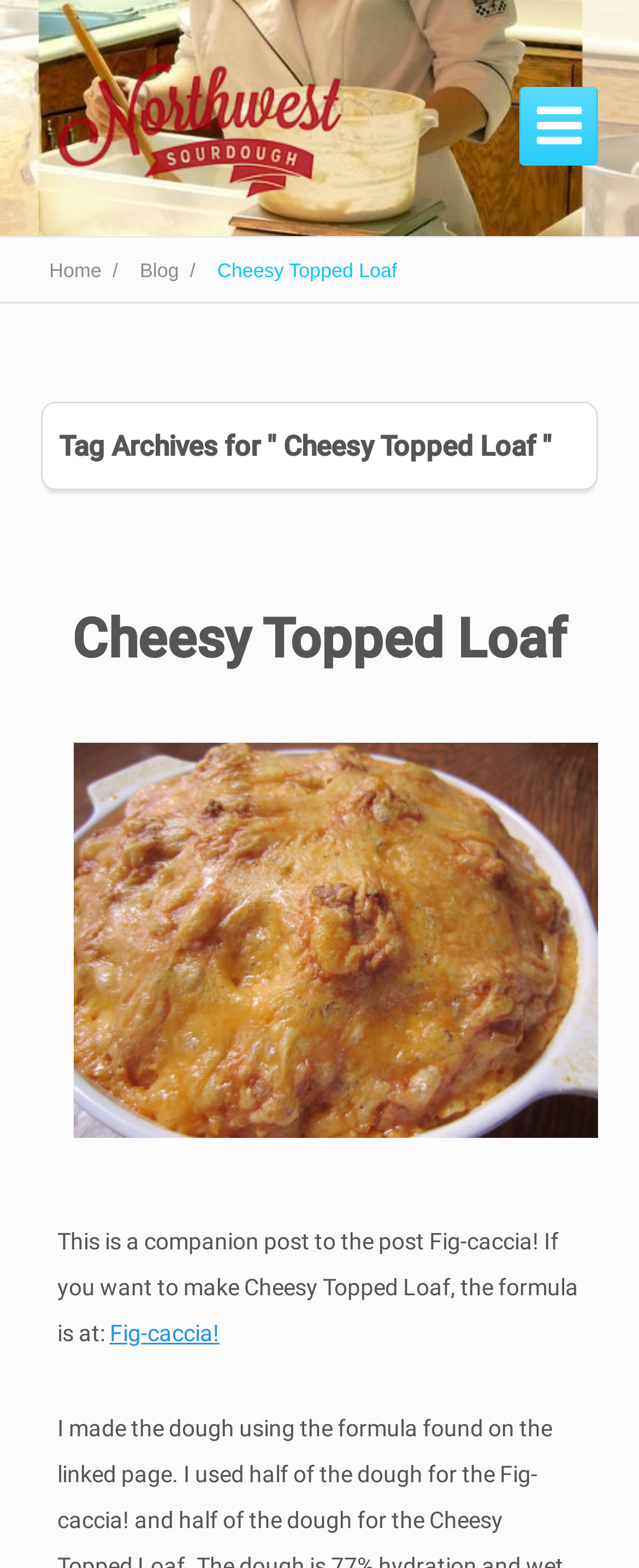Provide your answer to the question using just one word or phrase: What is the name of the sourdough?

Northwest Sourdough